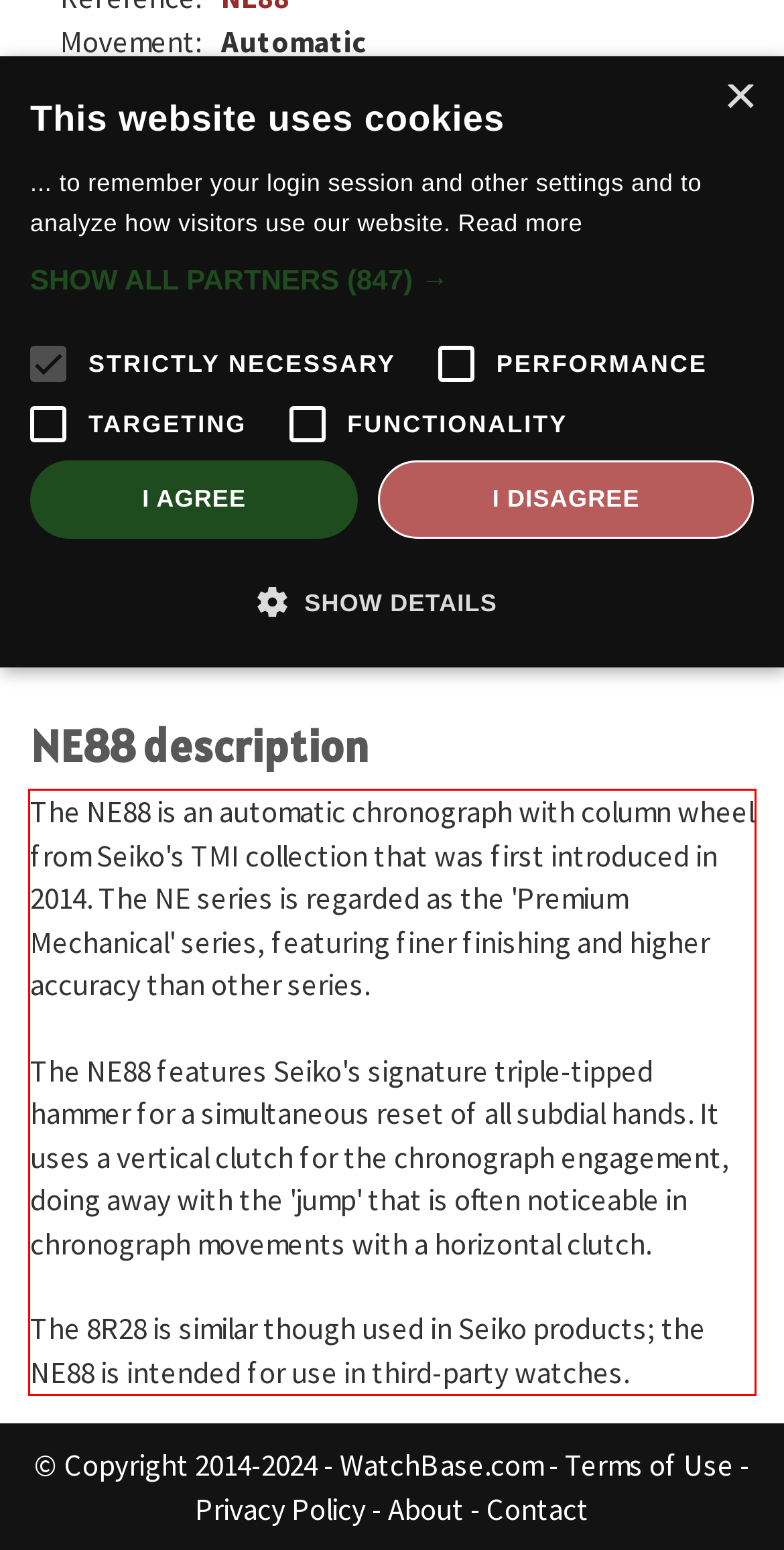Observe the screenshot of the webpage, locate the red bounding box, and extract the text content within it.

The NE88 is an automatic chronograph with column wheel from Seiko's TMI collection that was first introduced in 2014. The NE series is regarded as the 'Premium Mechanical' series, featuring finer finishing and higher accuracy than other series. The NE88 features Seiko's signature triple-tipped hammer for a simultaneous reset of all subdial hands. It uses a vertical clutch for the chronograph engagement, doing away with the 'jump' that is often noticeable in chronograph movements with a horizontal clutch. The 8R28 is similar though used in Seiko products; the NE88 is intended for use in third-party watches.